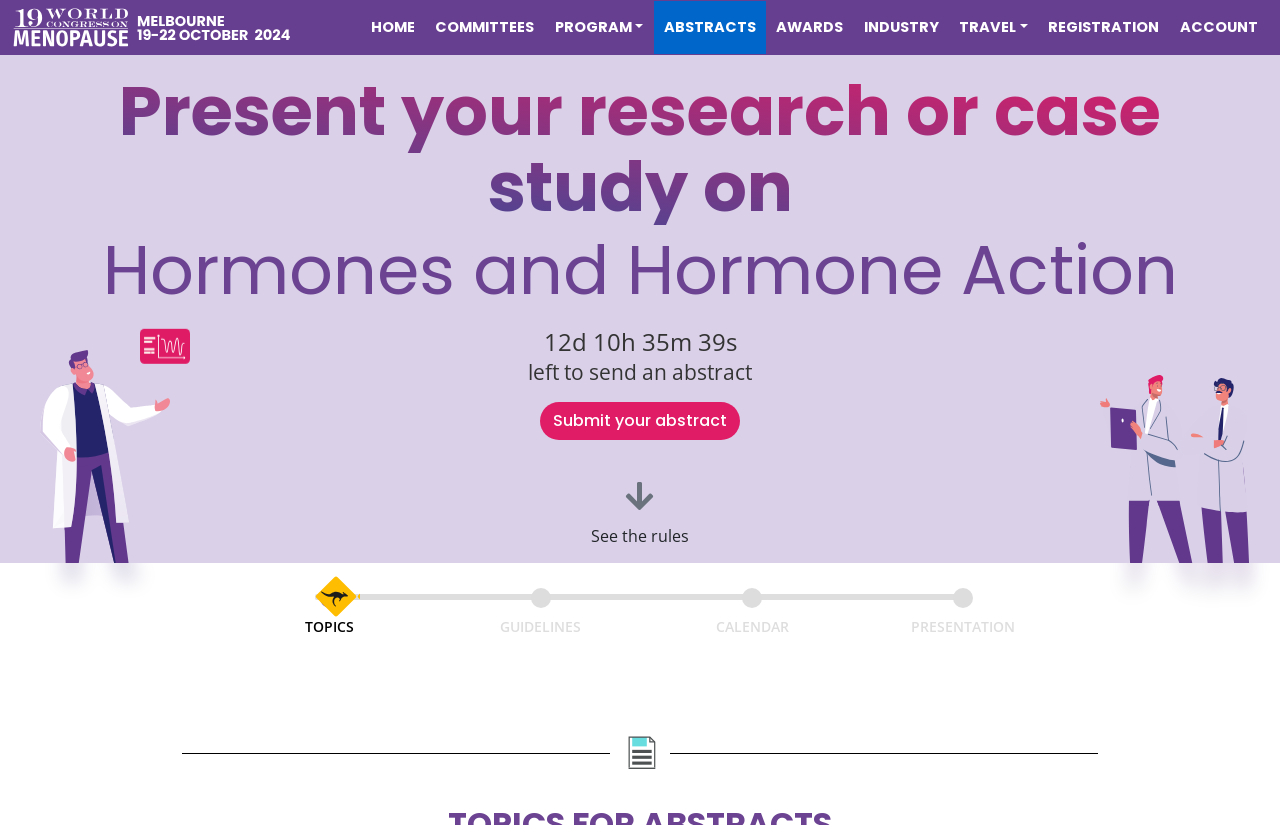Please answer the following question using a single word or phrase: 
What are the topics related to menopause that can be presented at the congress?

Hormones, Action, Cardiovascular System, Musculoskeletal Health